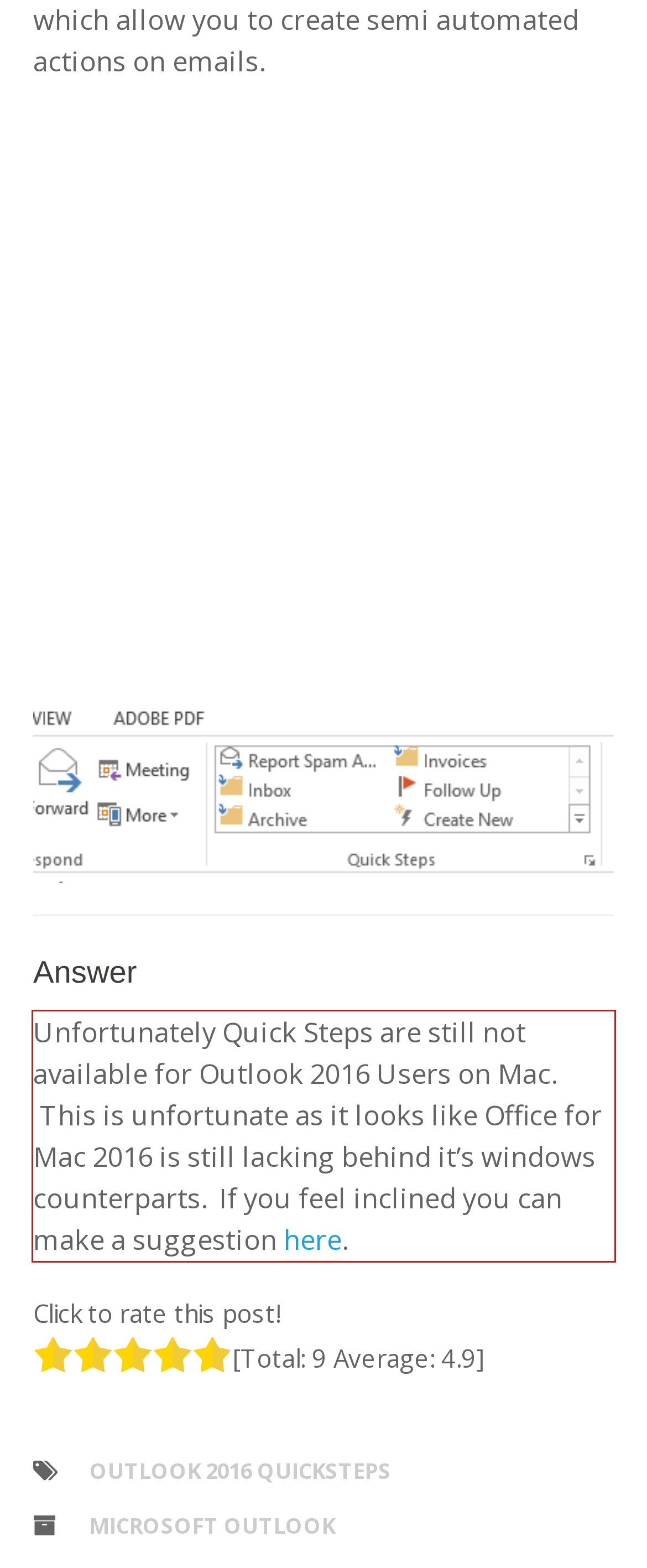Given a screenshot of a webpage containing a red bounding box, perform OCR on the text within this red bounding box and provide the text content.

Unfortunately Quick Steps are still not available for Outlook 2016 Users on Mac. This is unfortunate as it looks like Office for Mac 2016 is still lacking behind it’s windows counterparts. If you feel inclined you can make a suggestion here.